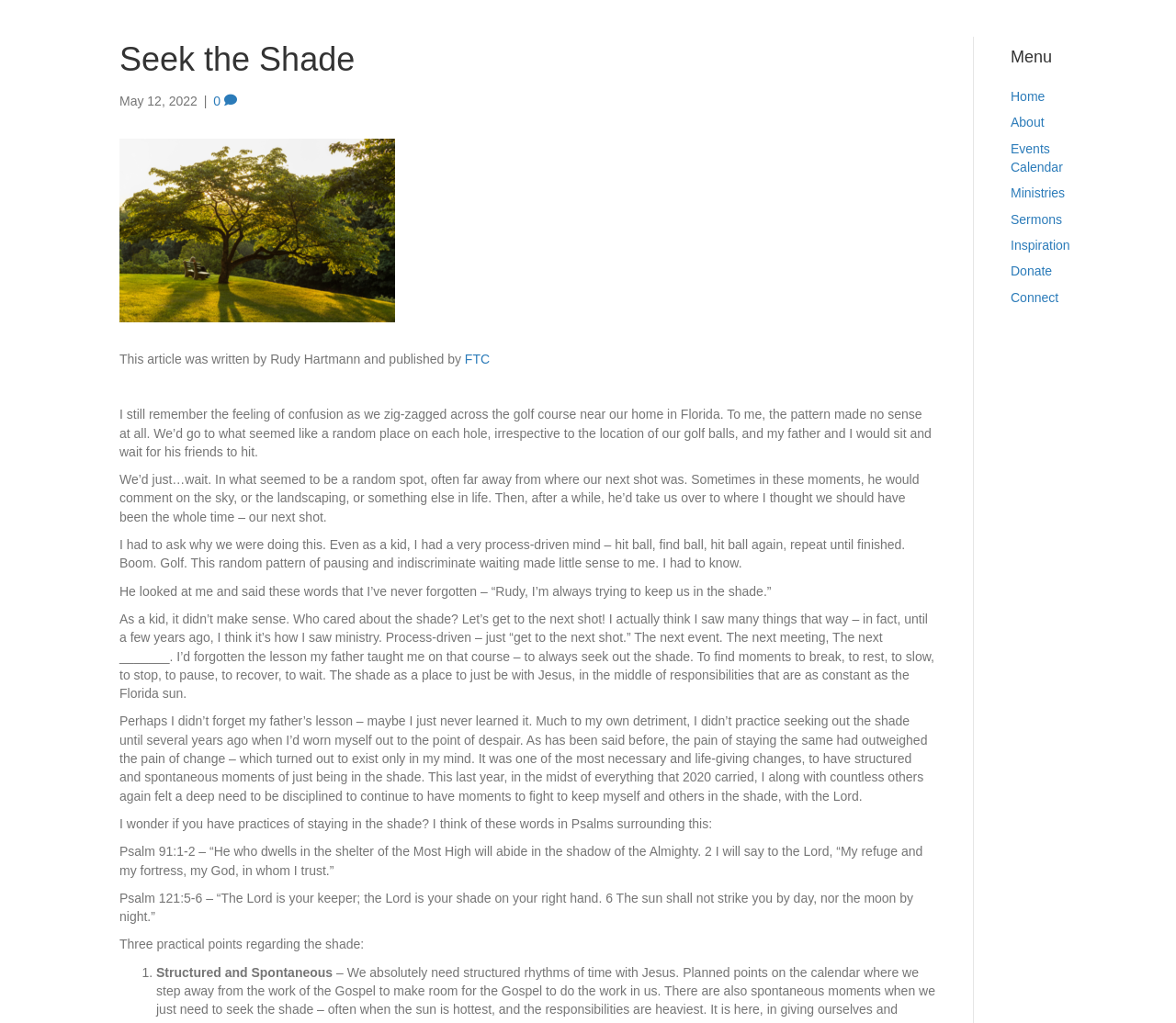Please find the bounding box for the following UI element description. Provide the coordinates in (top-left x, top-left y, bottom-right x, bottom-right y) format, with values between 0 and 1: Inspiration

[0.859, 0.232, 0.91, 0.247]